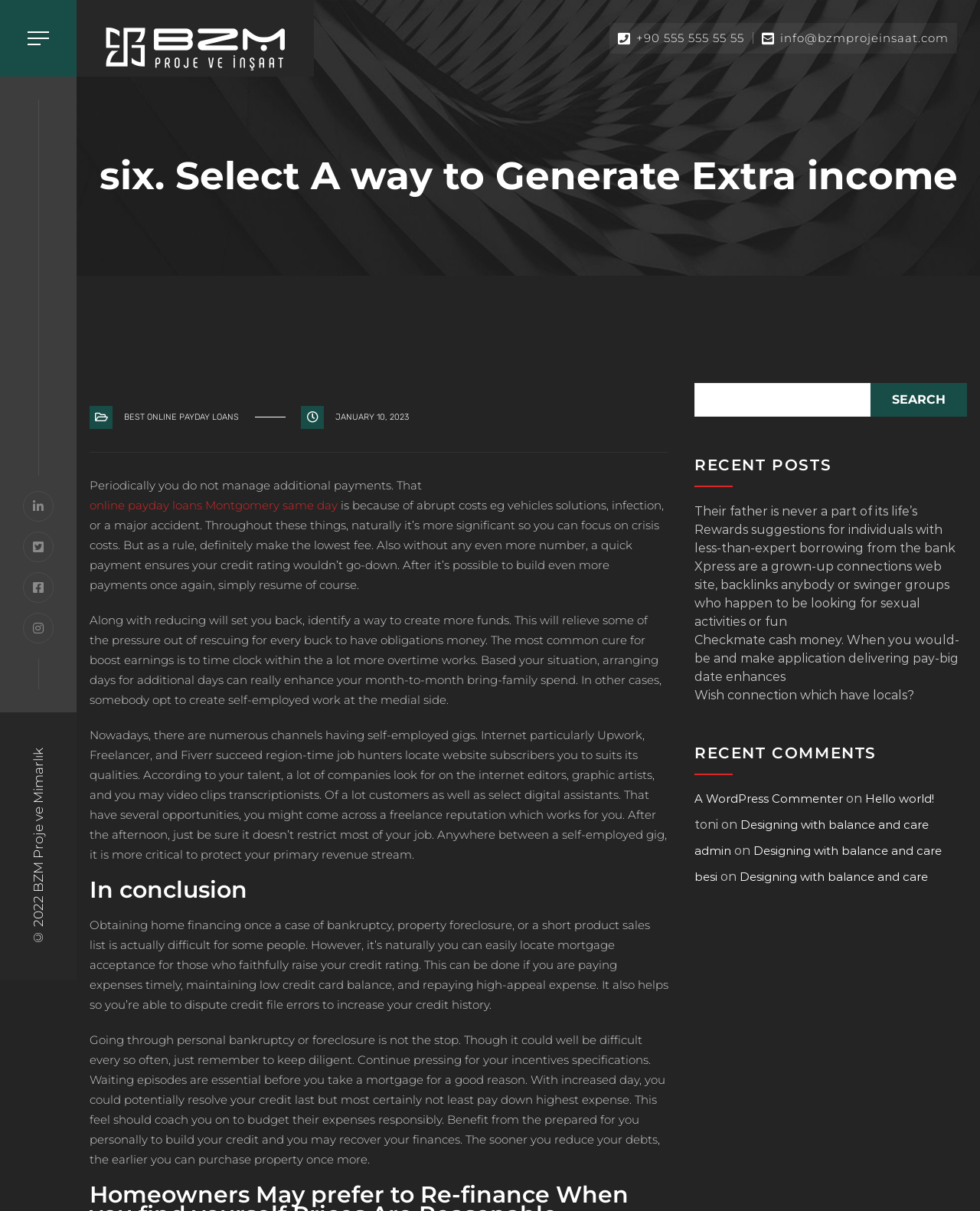What is the phone number at the top right corner?
Kindly offer a detailed explanation using the data available in the image.

I found the phone number by looking at the top right corner of the webpage, where it is displayed as '+90 555 555 55 55'.